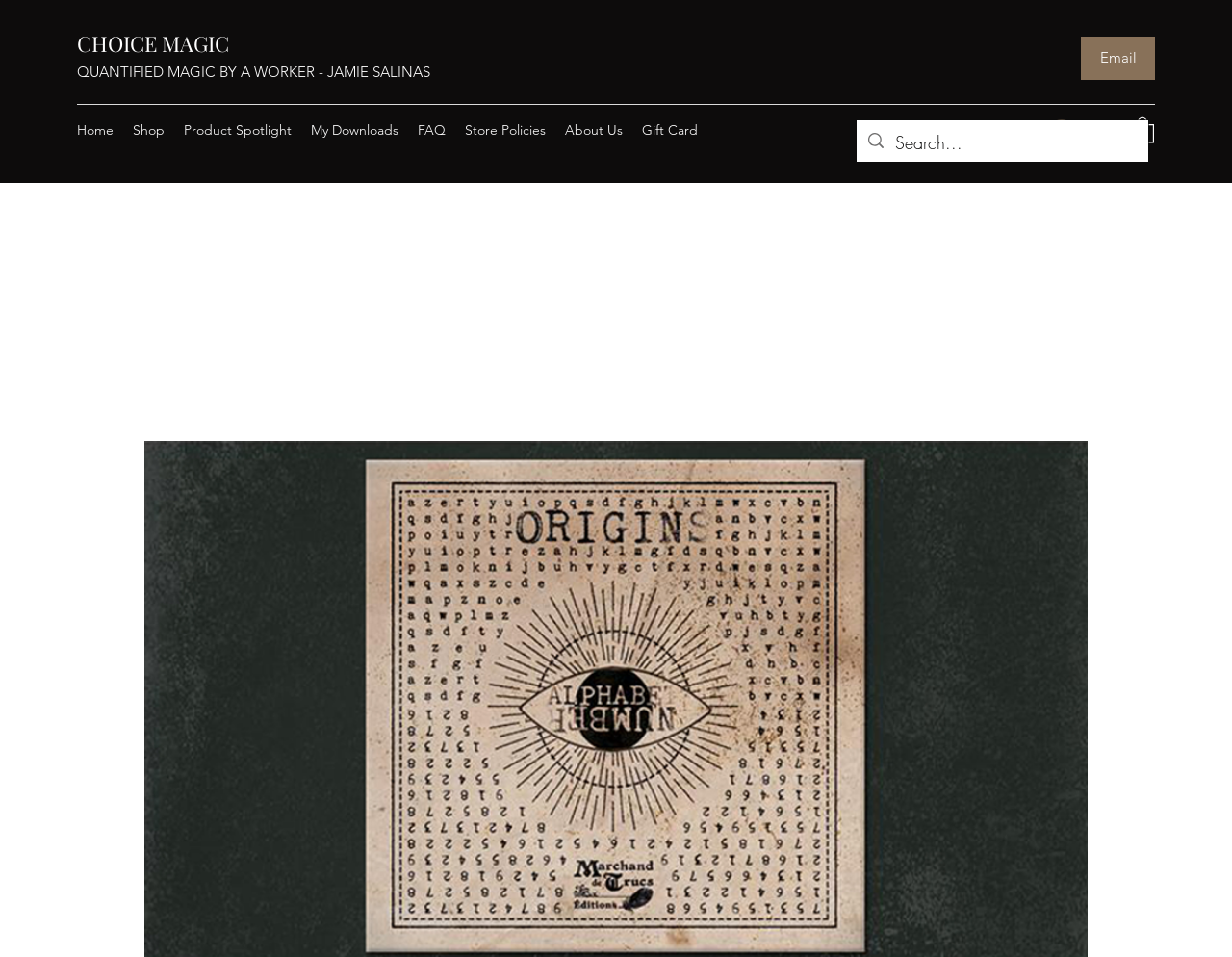Locate the bounding box coordinates of the clickable part needed for the task: "Buy Injectable Steroids Tren A 100".

None